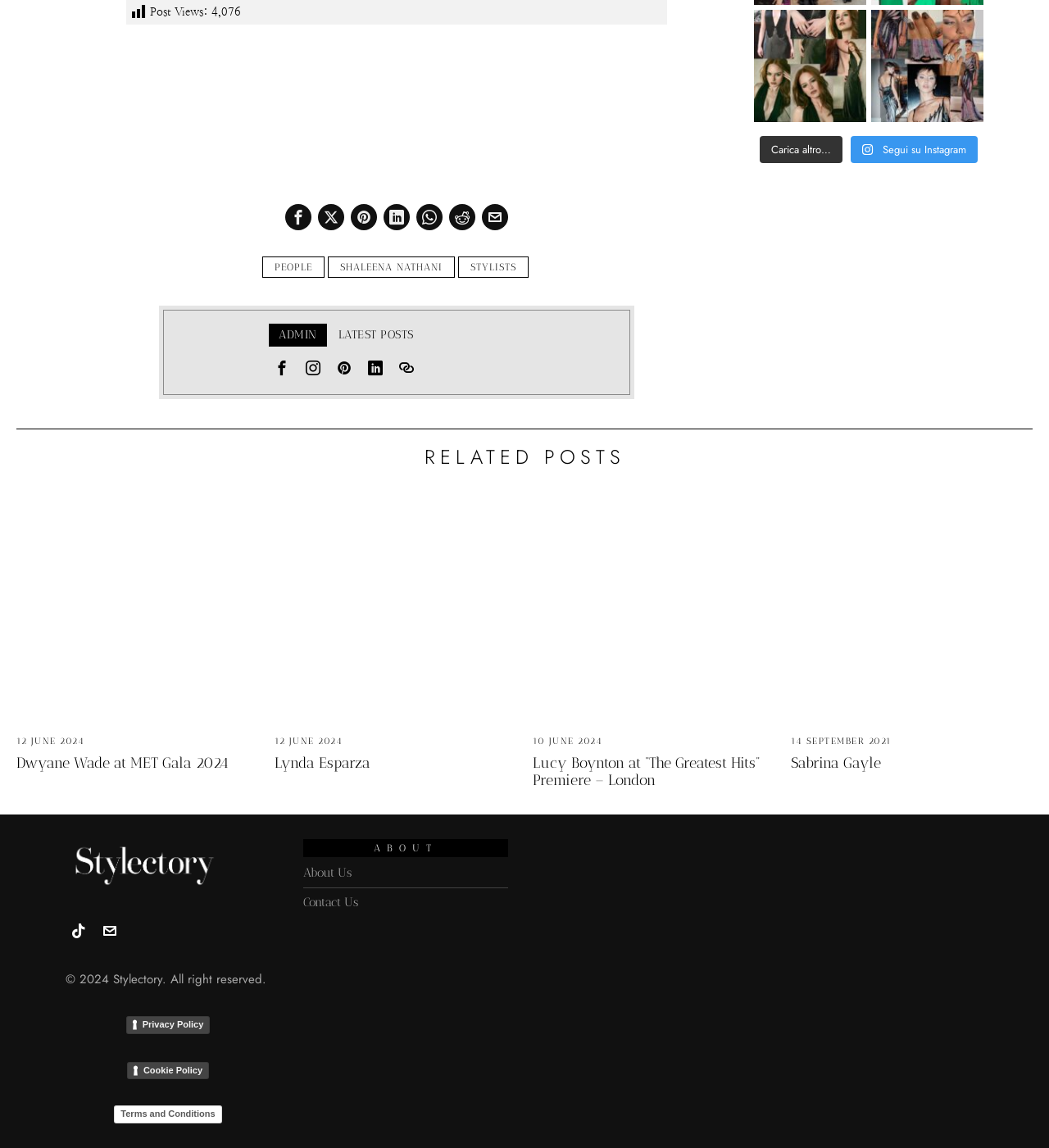What is the name of the website?
Look at the image and answer the question using a single word or phrase.

Stylectory